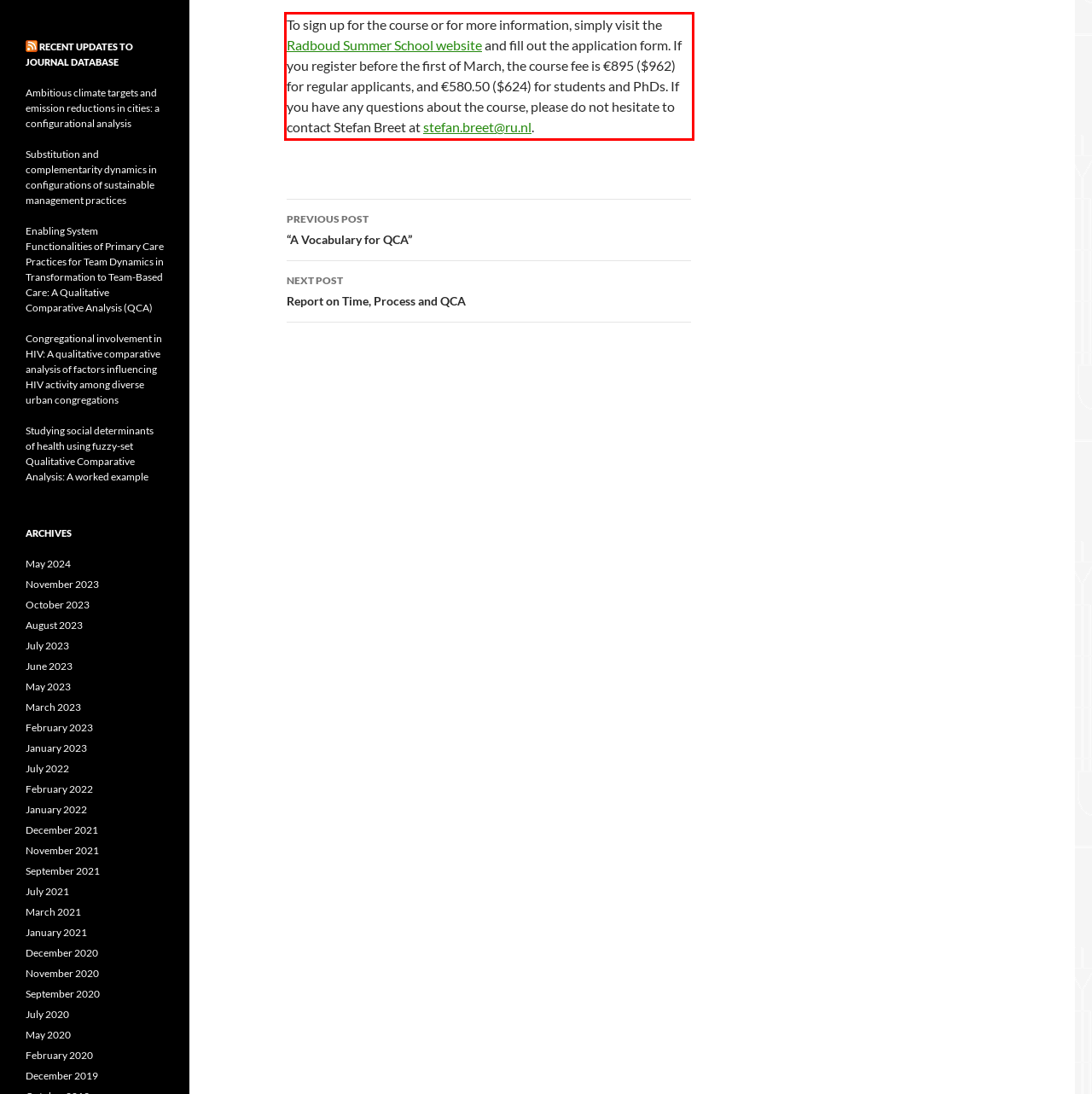You have a screenshot of a webpage with a red bounding box. Use OCR to generate the text contained within this red rectangle.

To sign up for the course or for more information, simply visit the Radboud Summer School website and fill out the application form. If you register before the first of March, the course fee is €895 ($962) for regular applicants, and €580.50 ($624) for students and PhDs. If you have any questions about the course, please do not hesitate to contact Stefan Breet at stefan.breet@ru.nl.